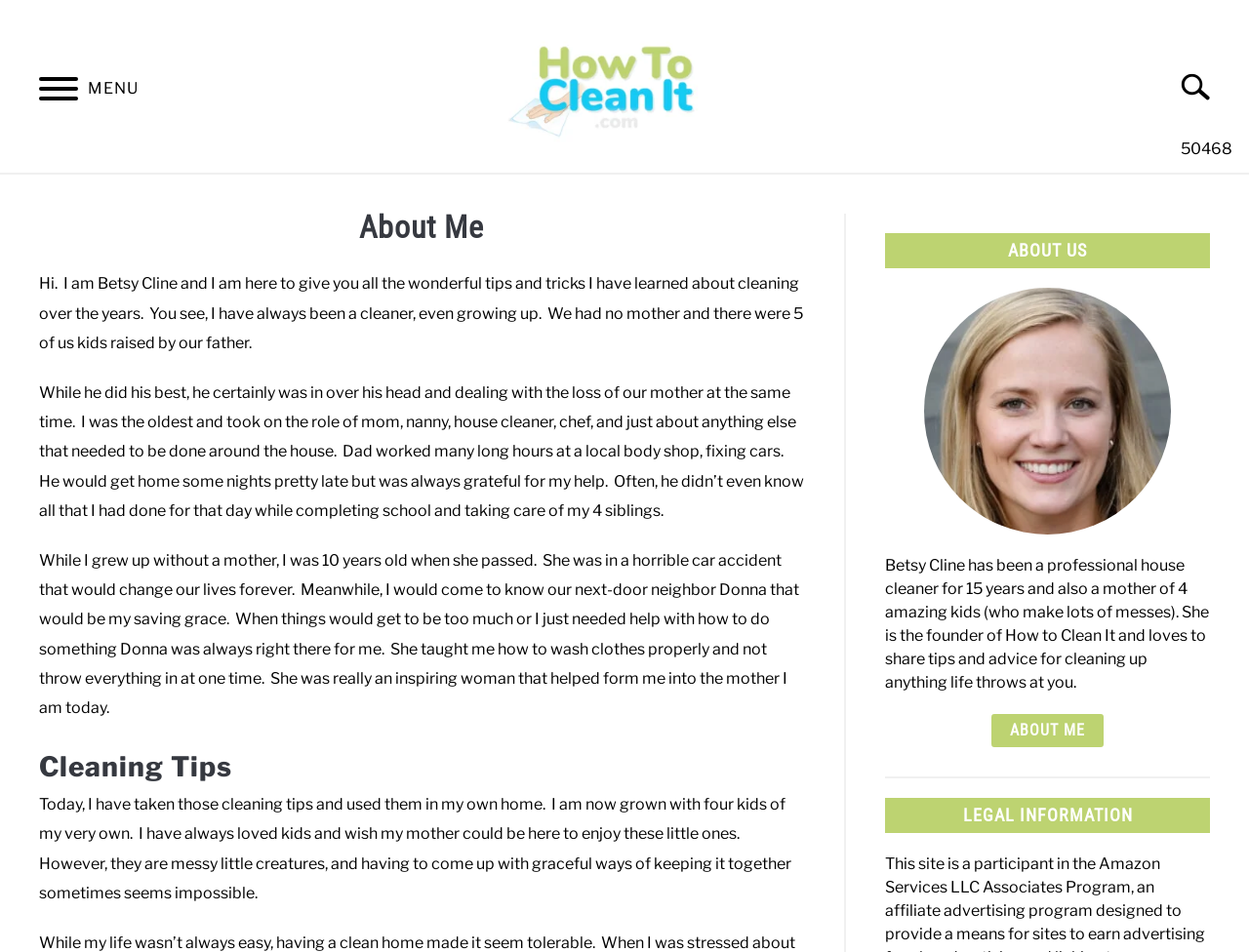Identify the bounding box coordinates of the clickable region to carry out the given instruction: "Click the 'Menu' button".

[0.016, 0.06, 0.078, 0.133]